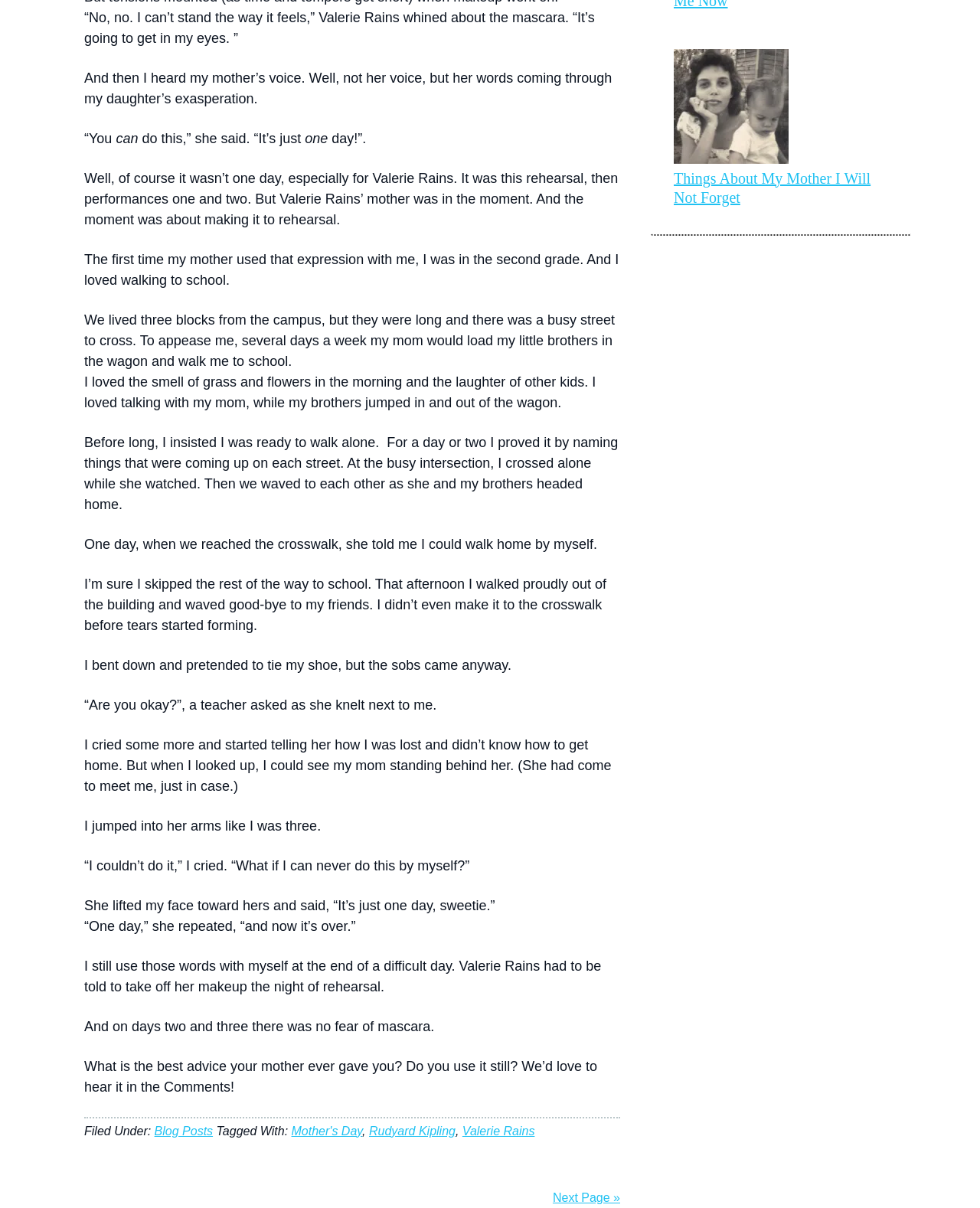What is the name of the holiday mentioned in the text? Analyze the screenshot and reply with just one word or a short phrase.

Mother's Day